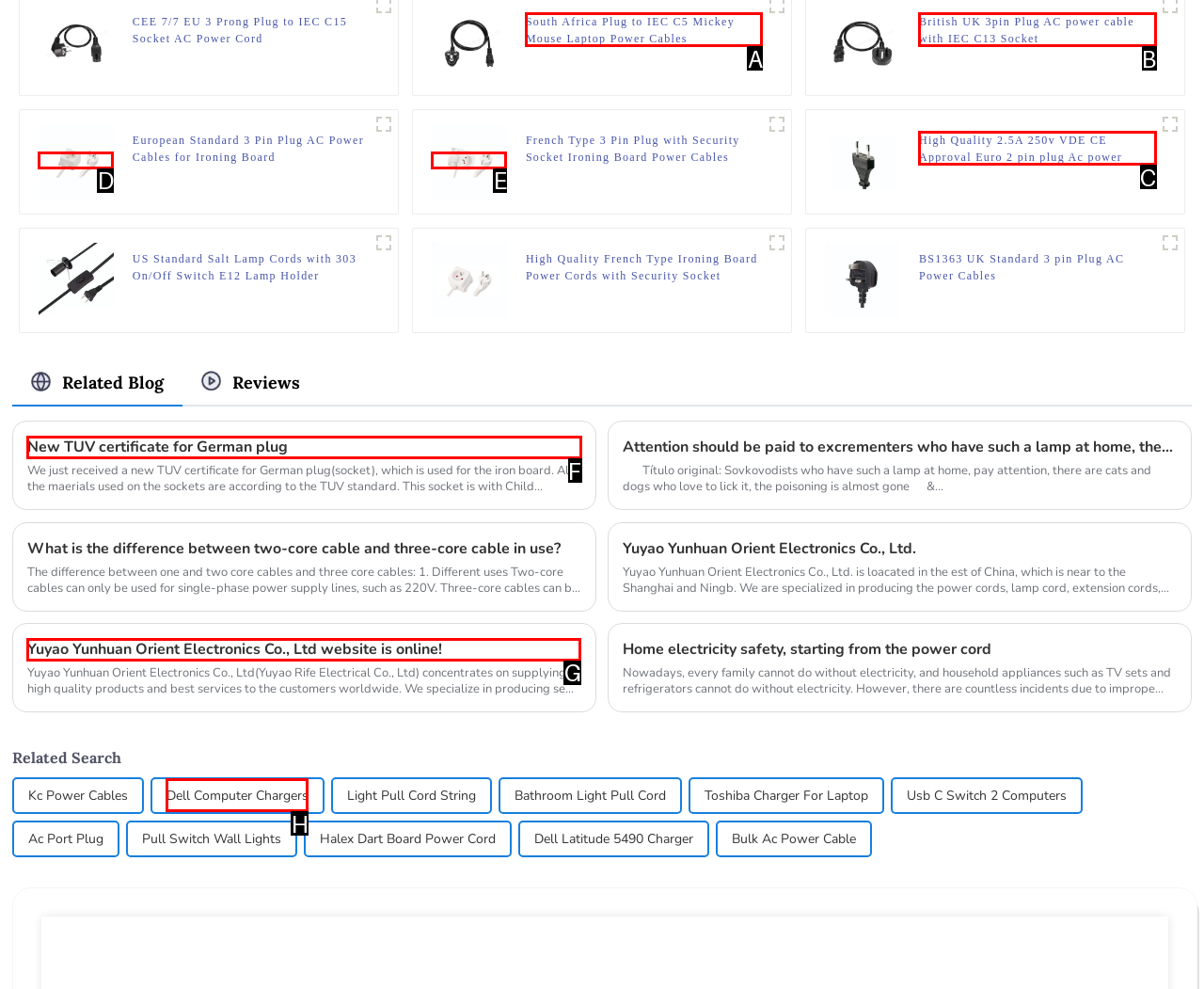Choose the letter of the option you need to click to Click the University of Lethbridge Art Gallery link. Answer with the letter only.

None